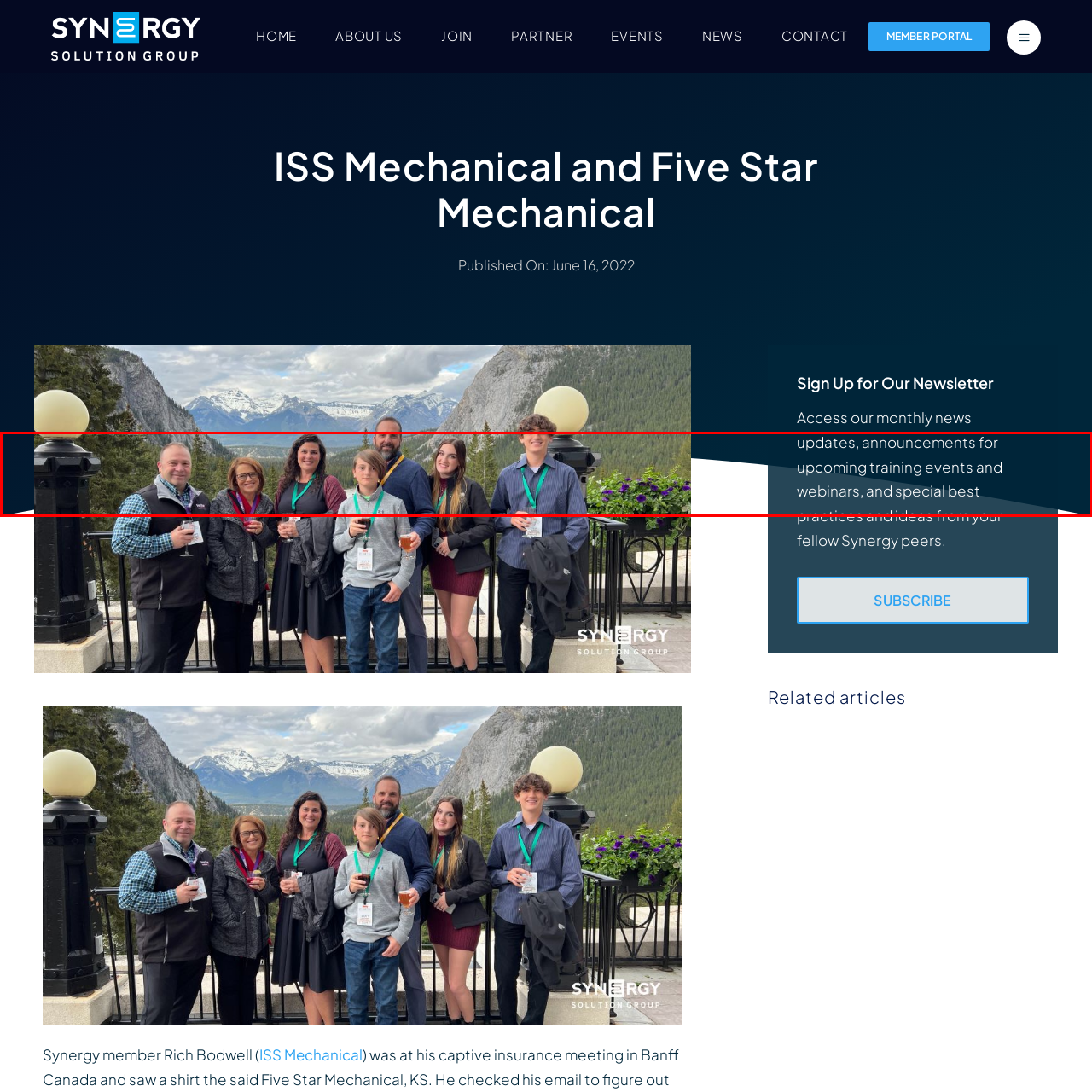Offer a detailed explanation of the scene within the red bounding box.

The image features a group of six individuals gathered together outdoors, set against a picturesque backdrop of mountains and trees. They are standing in front of a decorative lamp post and a bed of vibrant flowers, adding a touch of color to the scene. Each person wears a distinctive outfit, with some adorned with colorful lanyards, suggesting they are attending a professional gathering or event. The warm smiles and friendly poses indicate a sense of camaraderie among them. This image represents a moment of connection among members of the Synergy Solution Group, likely related to their participation in upcoming training events, webinars, or community engagements, as referenced in nearby text about updates and announcements.